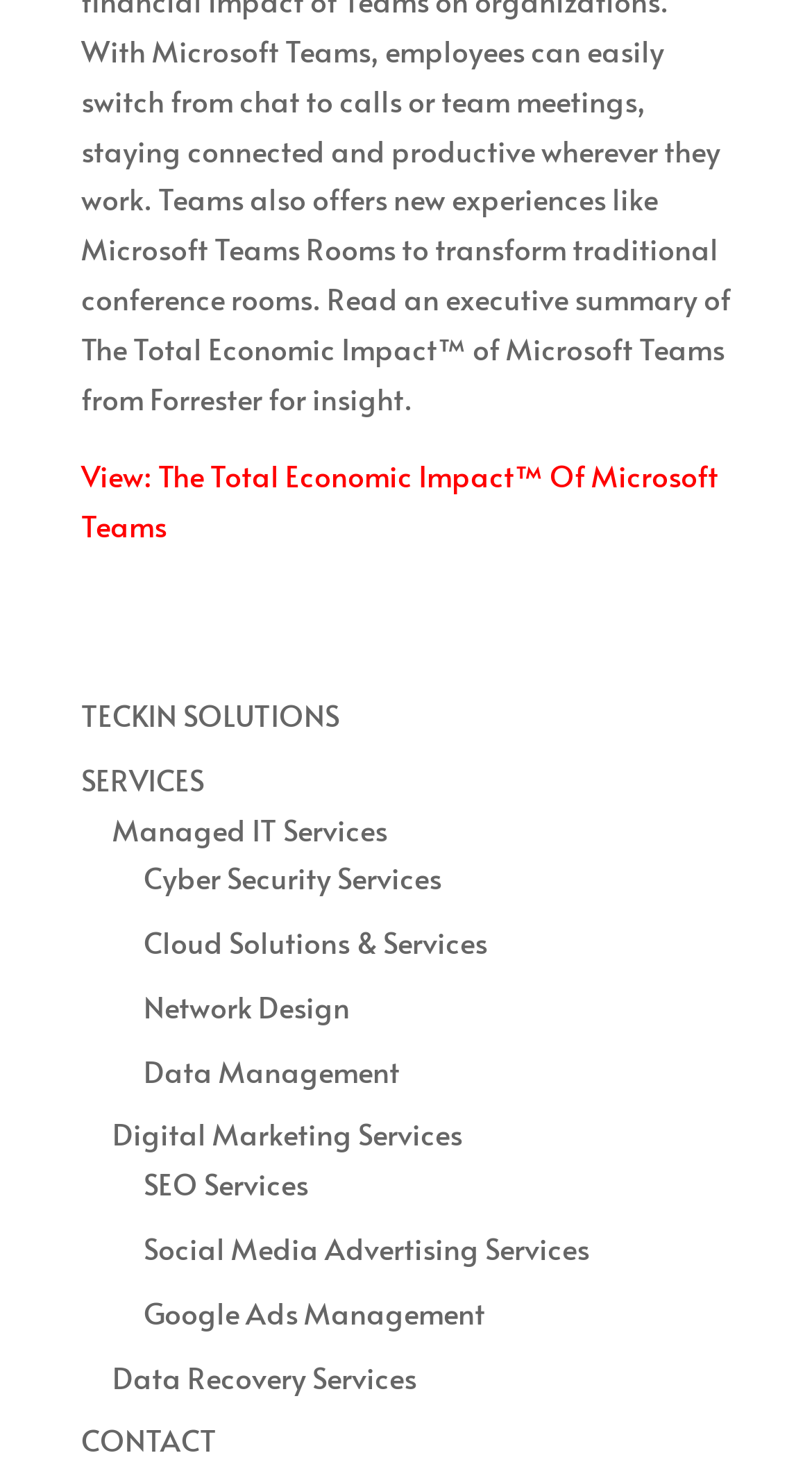Please answer the following question using a single word or phrase: 
How many services are listed under 'SERVICES'?

7